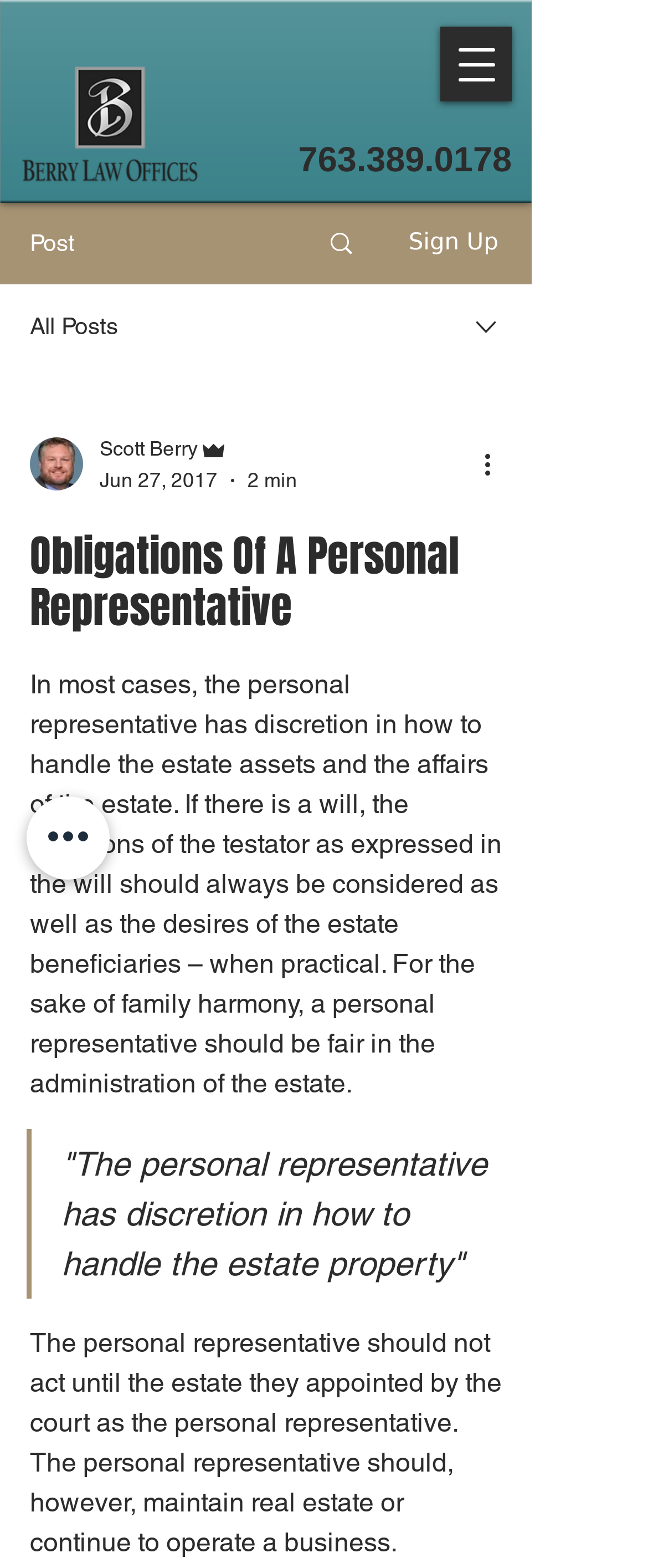Please answer the following question as detailed as possible based on the image: 
Who is the author of the article?

The author's name can be found in the combobox element, which is located at coordinates [0.0, 0.181, 0.821, 0.234]. The author's name is 'Scott Berry', which is indicated by the generic element with text 'Scott Berry' at coordinates [0.154, 0.277, 0.305, 0.296].